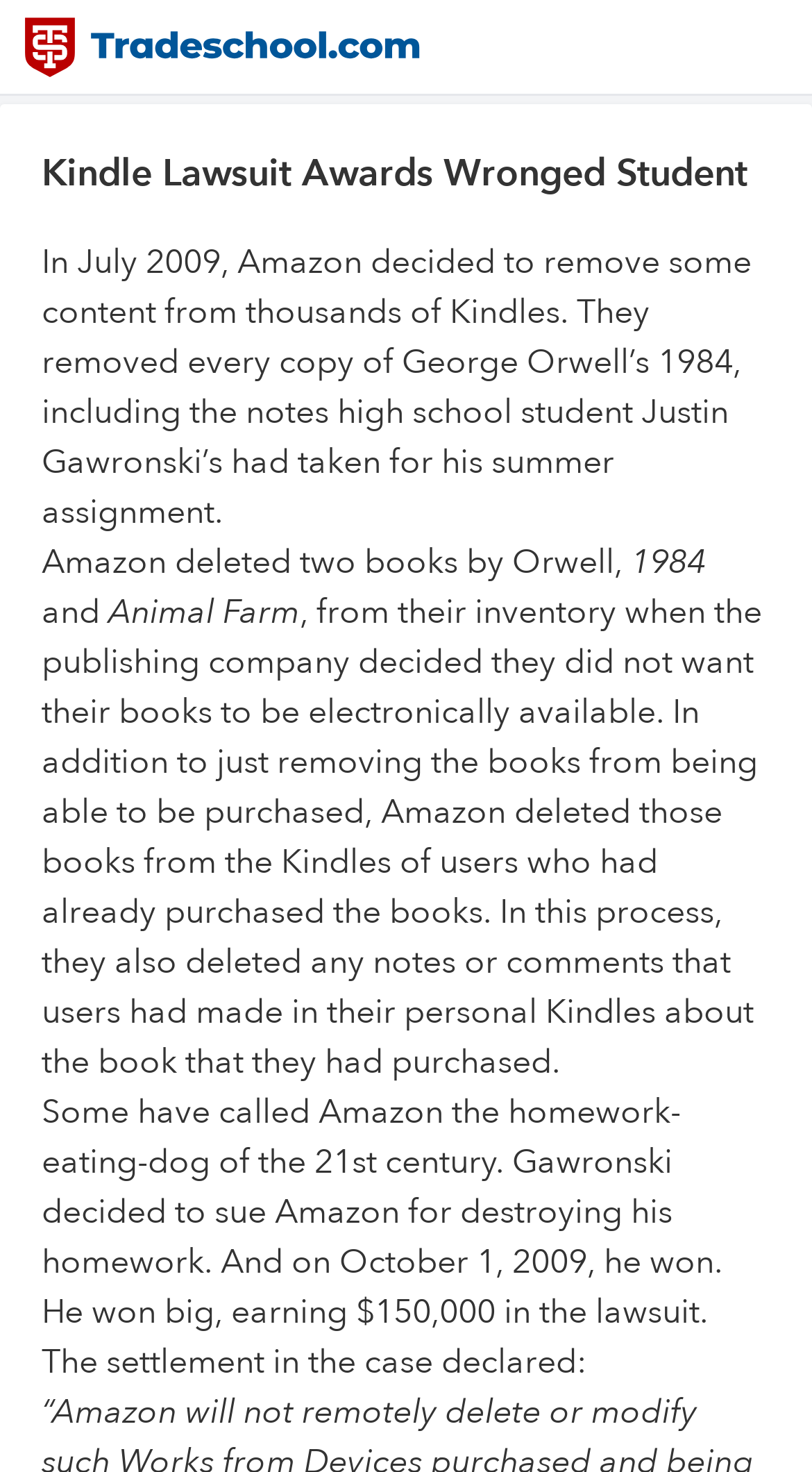Please find the main title text of this webpage.

Kindle Lawsuit Awards Wronged Student